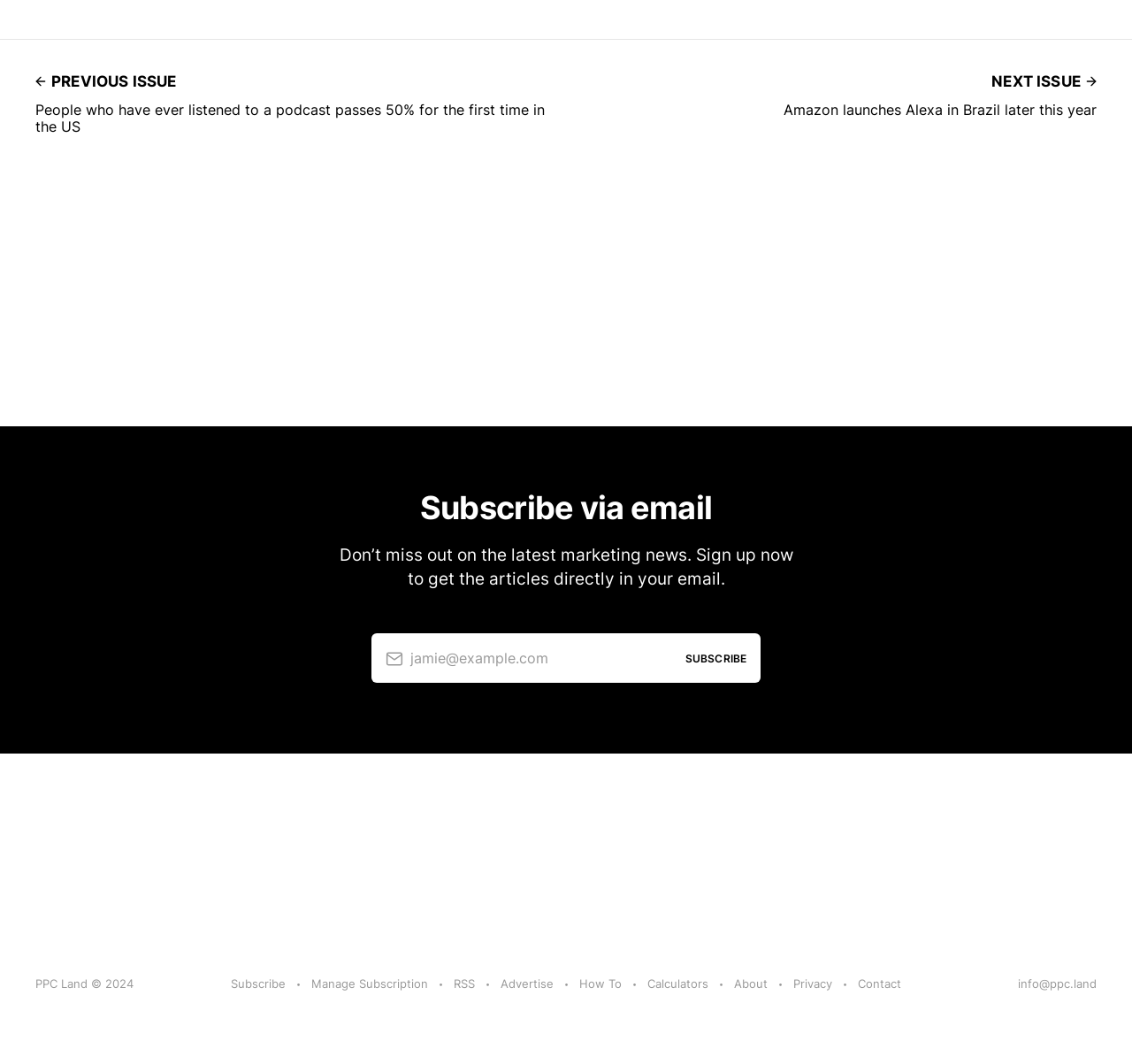Please provide a brief answer to the following inquiry using a single word or phrase:
How many links are available in the footer section?

2